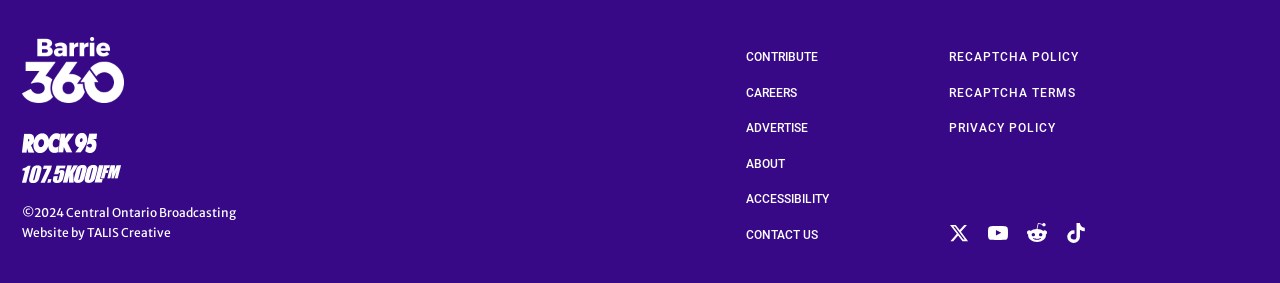Predict the bounding box coordinates for the UI element described as: "Careers". The coordinates should be four float numbers between 0 and 1, presented as [left, top, right, bottom].

[0.583, 0.288, 0.623, 0.35]